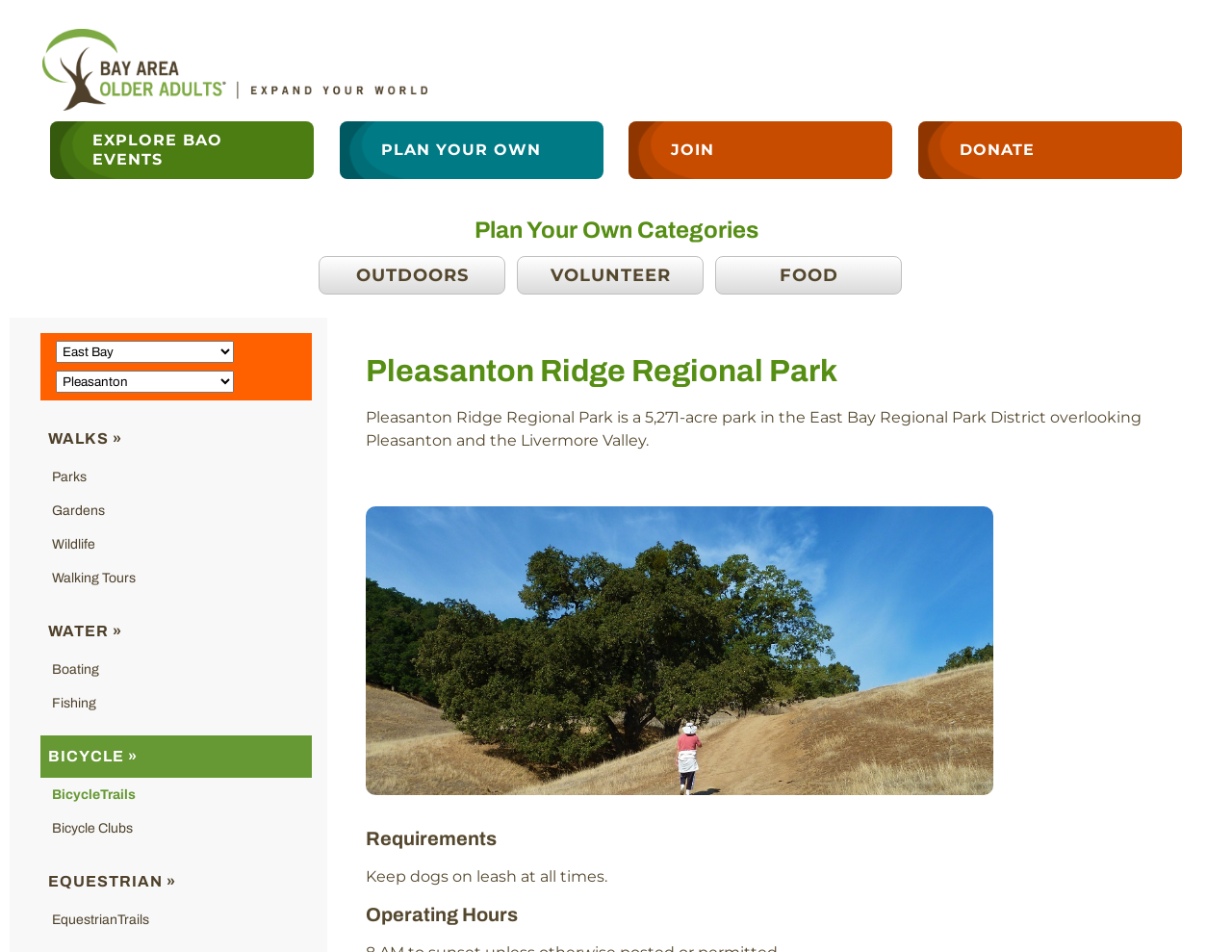Please find the bounding box coordinates of the clickable region needed to complete the following instruction: "View Pleasanton Ridge Regional Park details". The bounding box coordinates must consist of four float numbers between 0 and 1, i.e., [left, top, right, bottom].

[0.297, 0.37, 0.977, 0.41]